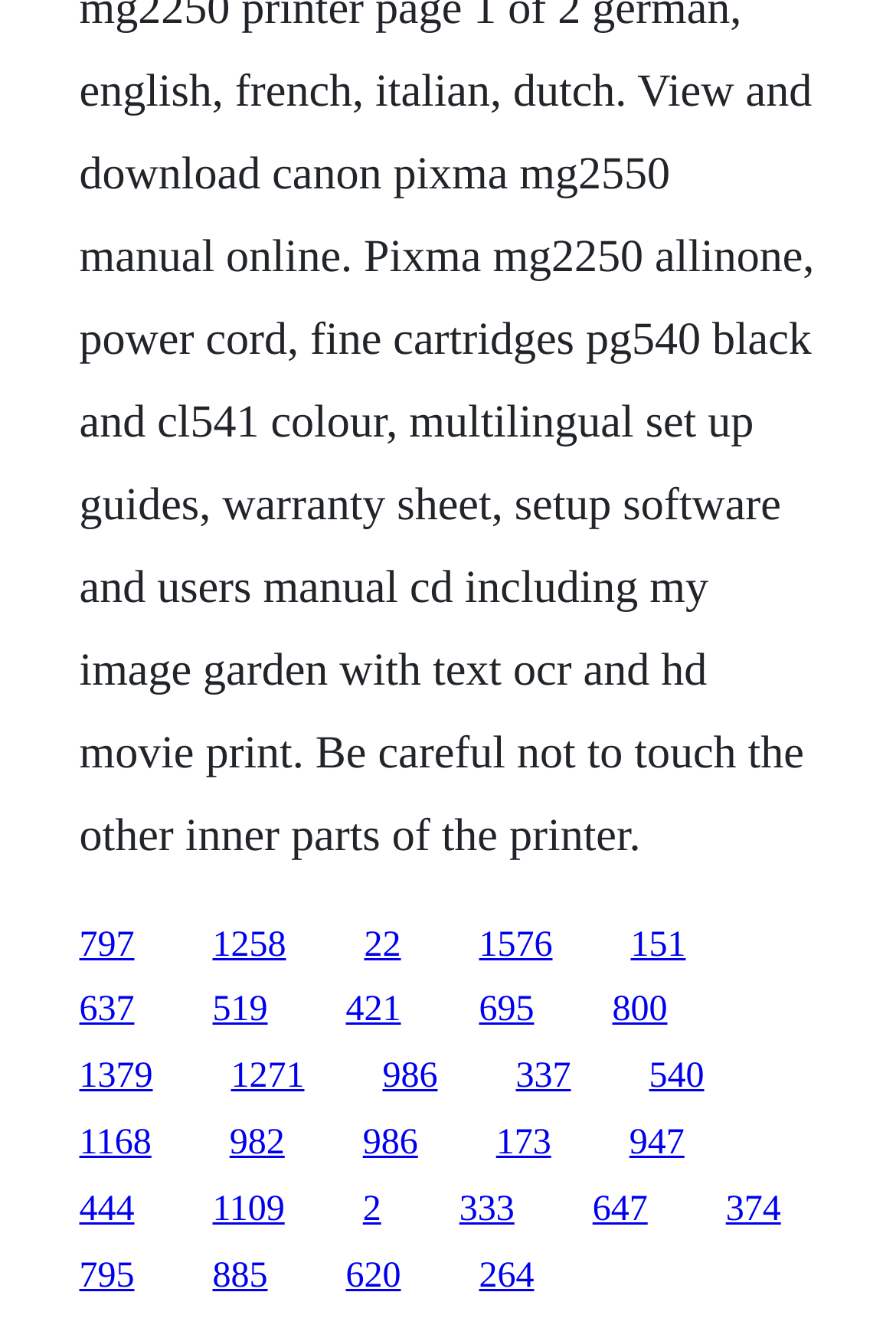Locate the bounding box coordinates of the element to click to perform the following action: 'access the eighth link'. The coordinates should be given as four float values between 0 and 1, in the form of [left, top, right, bottom].

[0.683, 0.746, 0.745, 0.776]